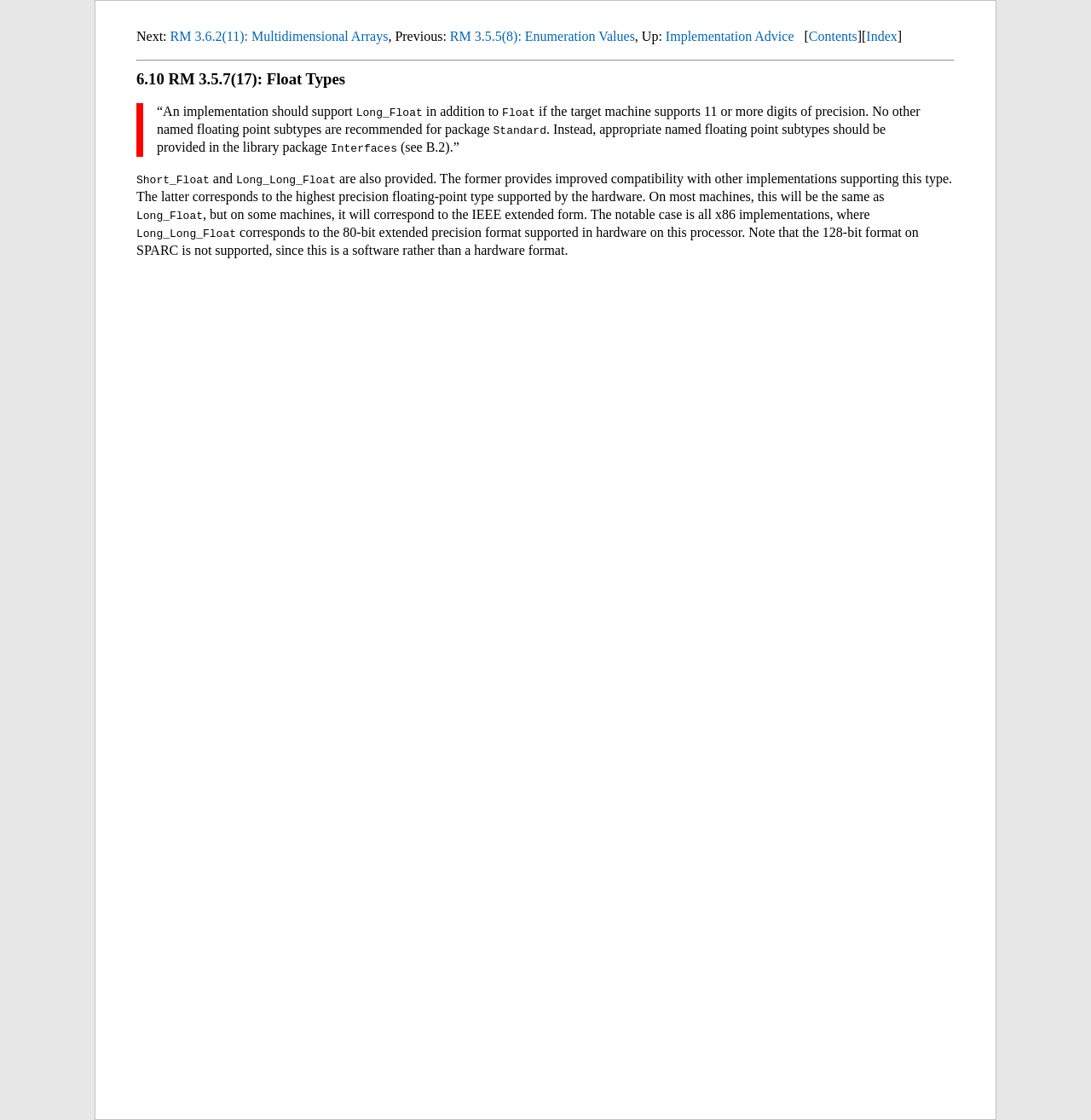Please examine the image and provide a detailed answer to the question: What is the precision of the floating-point type supported by the x86 implementations?

I found the answer by reading the text that describes the floating-point type supported by the x86 implementations, which states that it corresponds to the 80-bit extended precision format supported in hardware on this processor.